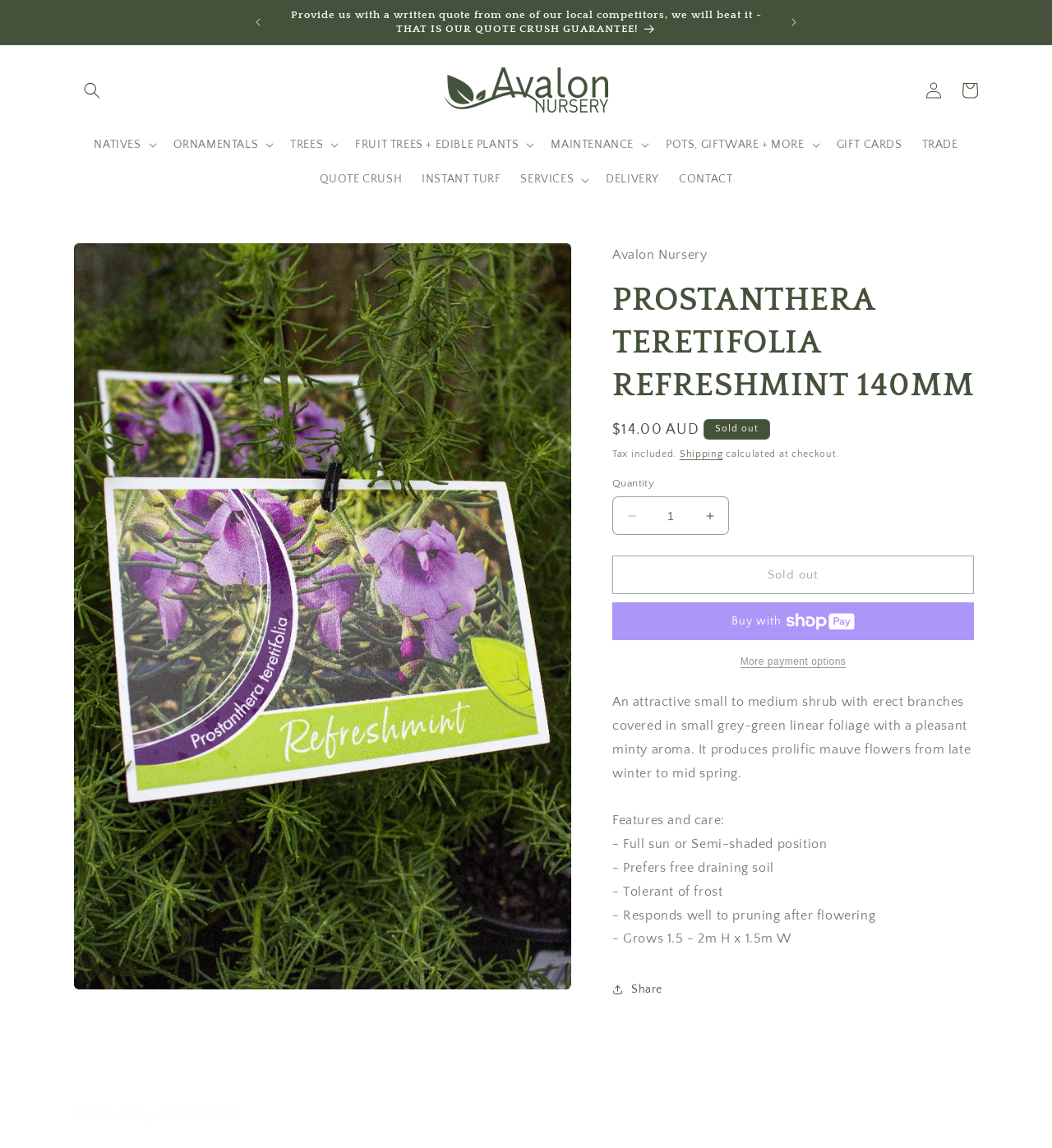Provide a single word or phrase to answer the given question: 
Is the product currently in stock?

No